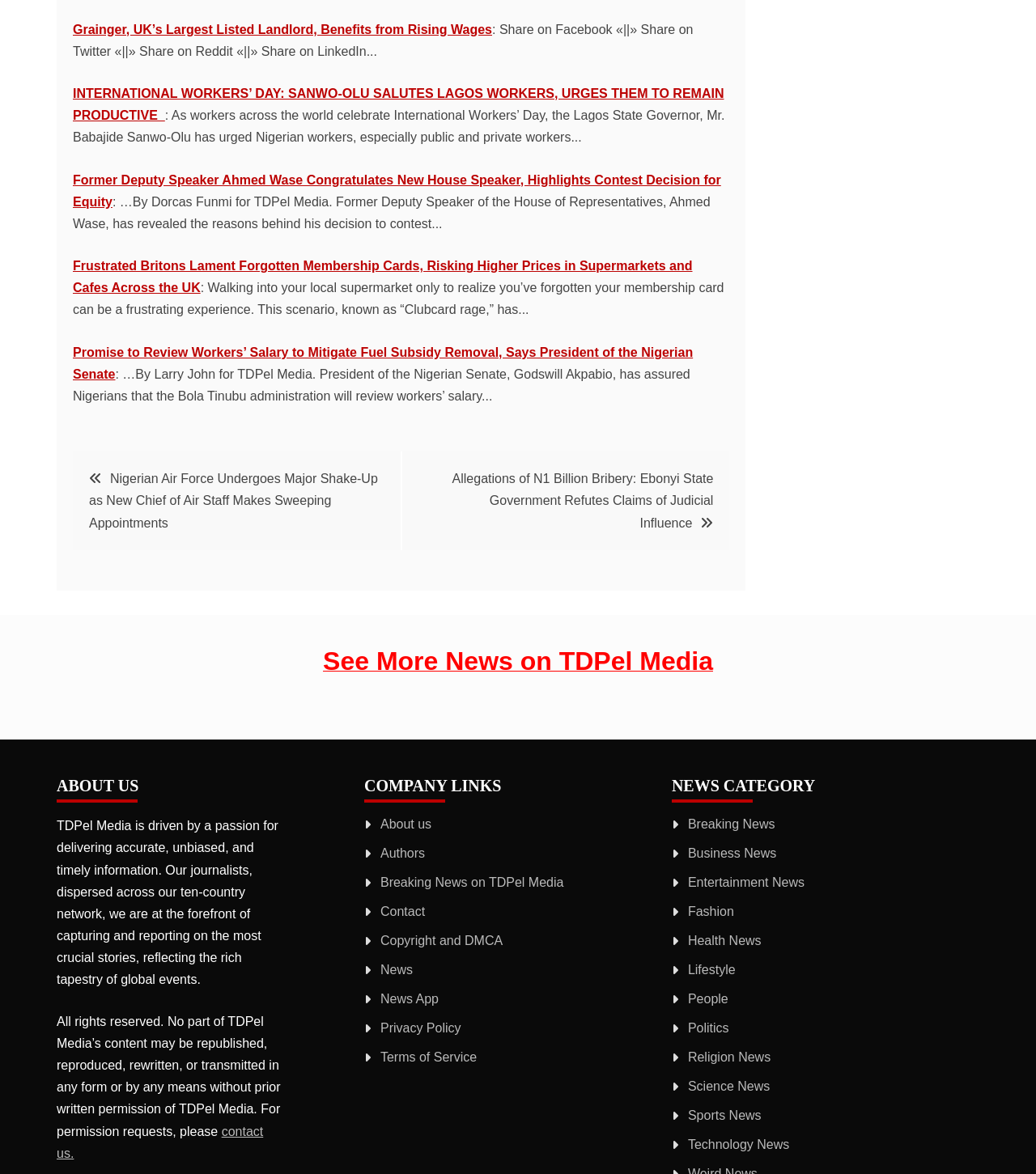Where can users find more news?
From the screenshot, supply a one-word or short-phrase answer.

See More News on TDPel Media